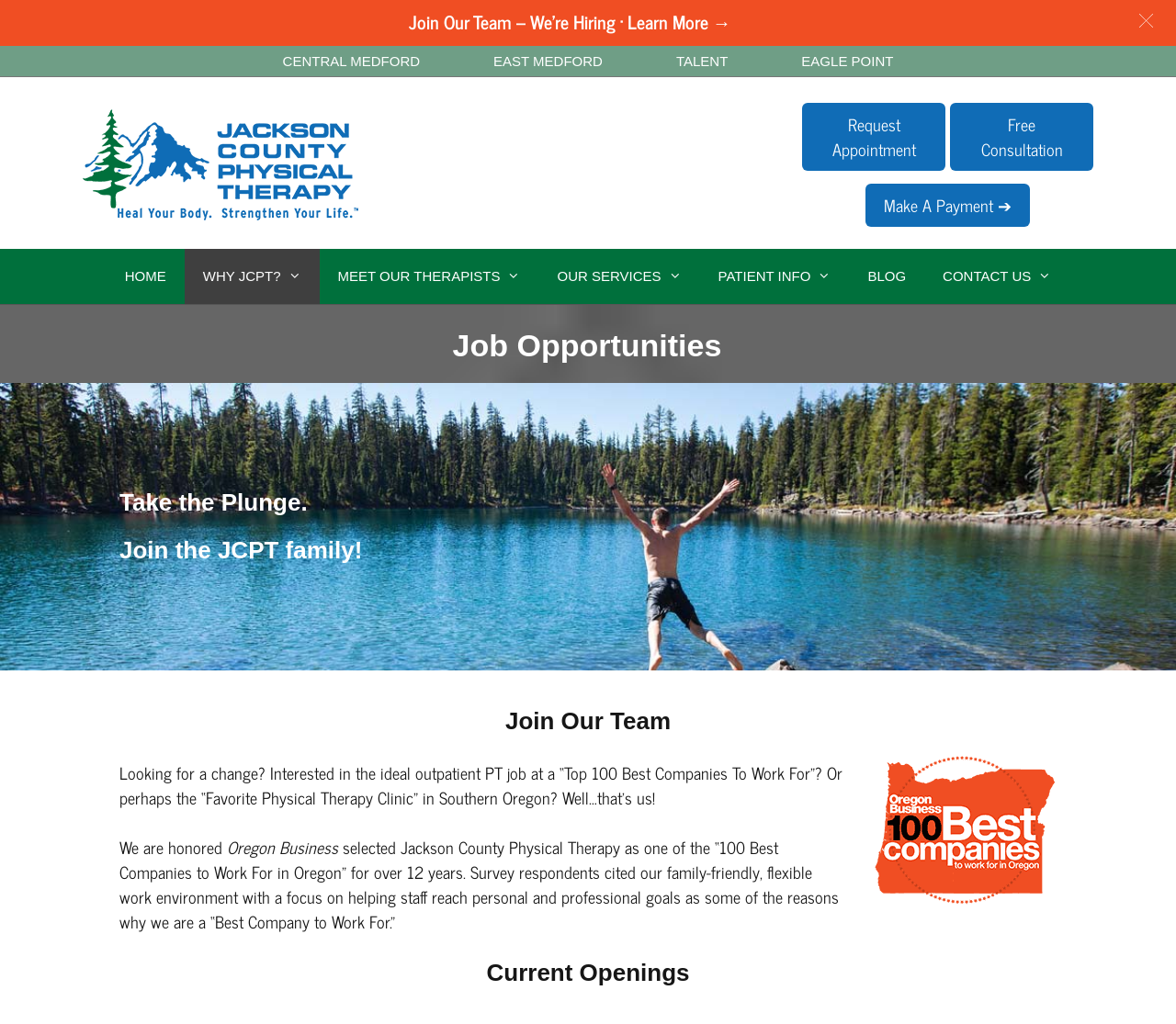Provide a thorough description of this webpage.

The webpage is about job opportunities at Jackson County Physical Therapy, a clinic with multiple locations in Southern Oregon. At the top, there is a banner with the clinic's name and logo, accompanied by links to request an appointment, free consultation, and make a payment. Below the banner, there is a navigation menu with links to the clinic's homepage, about page, meet the therapists, services, patient information, blog, and contact page.

The main content of the page is divided into sections. The first section has a heading "Job Opportunities" and features a series of links to different clinic locations, including Central Medford, East Medford, Talent, and Eagle Point. 

The next section has a heading "Take the Plunge" and "Join the JCPT family!" with a brief introduction to the clinic's work environment and benefits. There is also an image of an award from "100 Best Places to Work in Oregon".

The following section has a heading "Join Our Team" and features a brief description of the clinic's work environment and benefits, including flexible hours, medical and dental insurance, career advancement opportunities, and a retirement plan. There is also an image of the "100 Best Places to Work in Oregon" award.

The final section has a heading "Current Openings" and is likely to feature a list of available job positions, although the specific details are not provided in the accessibility tree.

At the bottom of the page, there is a call-to-action link "Join Our Team – We’re Hiring · Learn More →" and a small image in the bottom right corner.